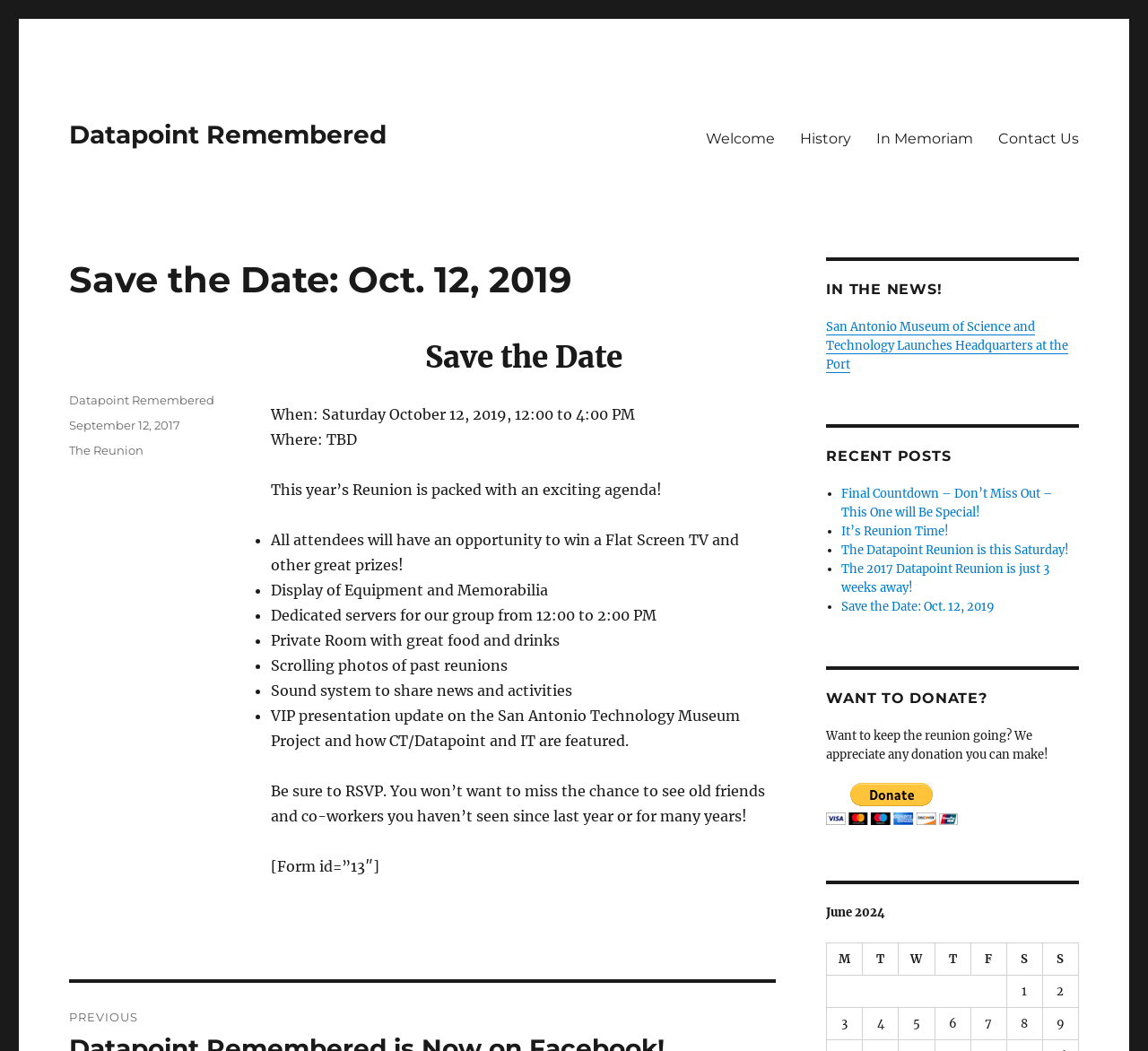Refer to the image and provide an in-depth answer to the question:
What is the purpose of the 'Want to Donate?' section?

I inferred this by reading the text in the 'Want to Donate?' section, which says 'Want to keep the reunion going? We appreciate any donation you can make!' and also provides a PayPal button to make a donation.